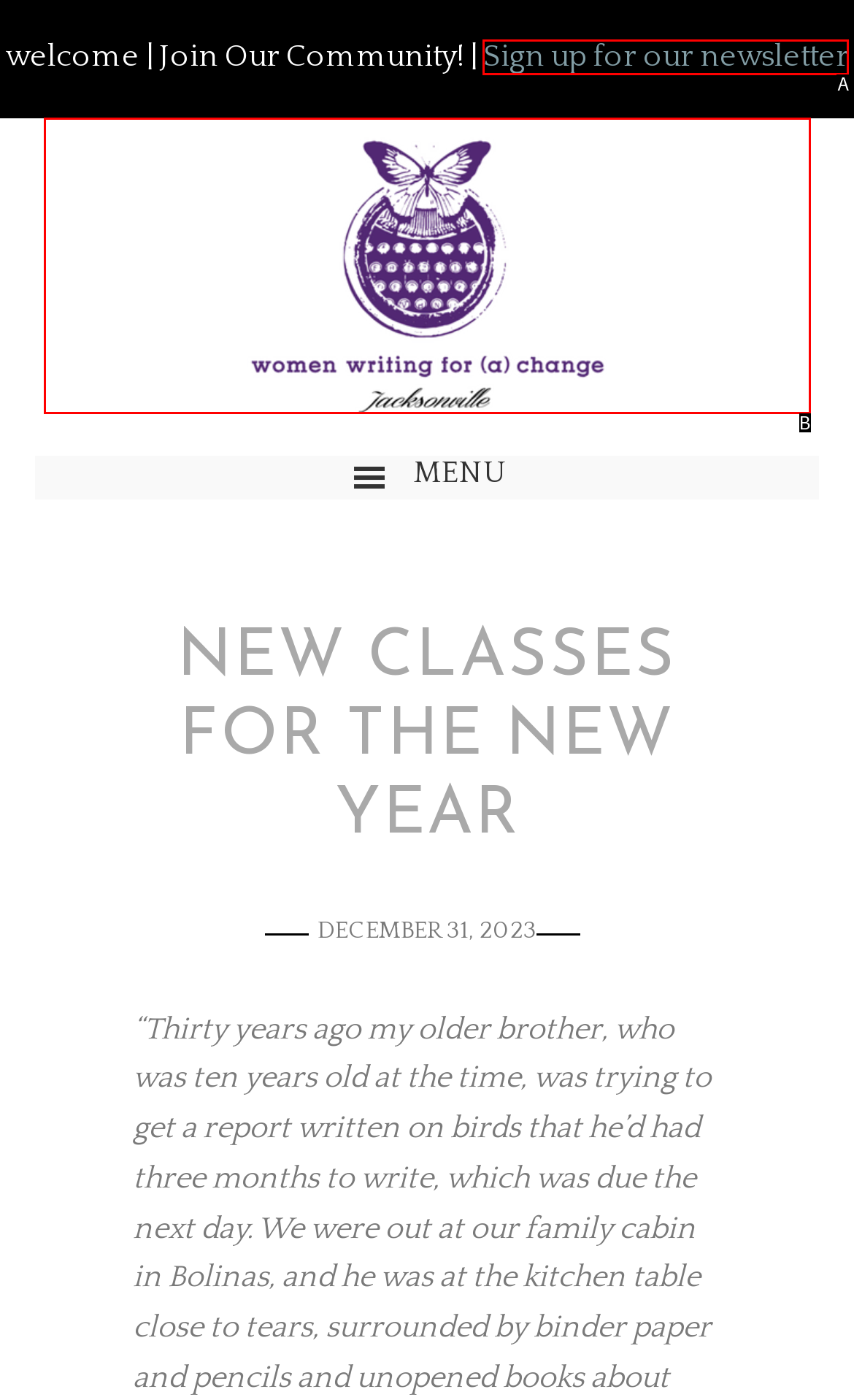Looking at the description: Women Writing for (a) Change, identify which option is the best match and respond directly with the letter of that option.

B